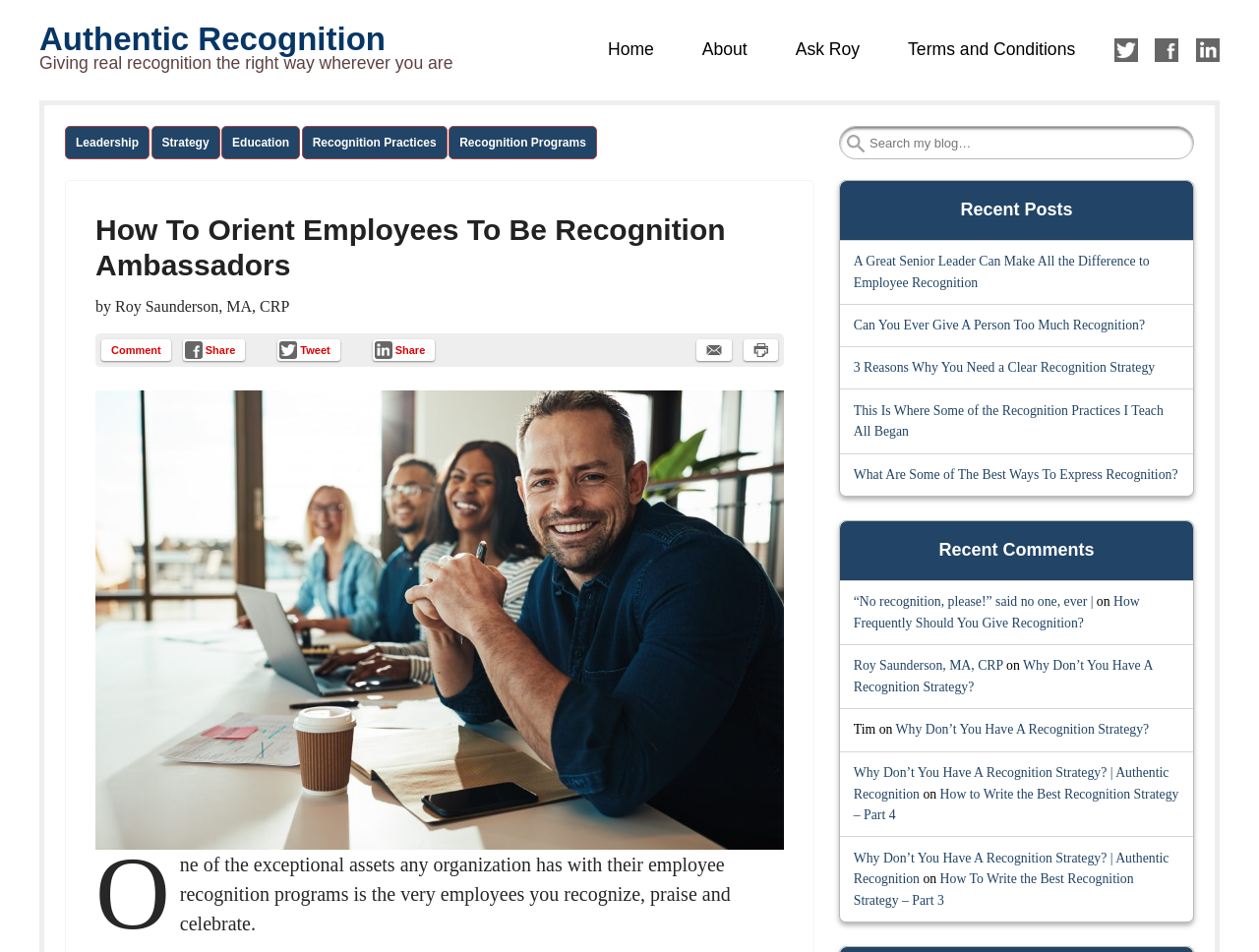Determine the bounding box coordinates of the clickable element necessary to fulfill the instruction: "Read more about the physiotherapy services". Provide the coordinates as four float numbers within the 0 to 1 range, i.e., [left, top, right, bottom].

None